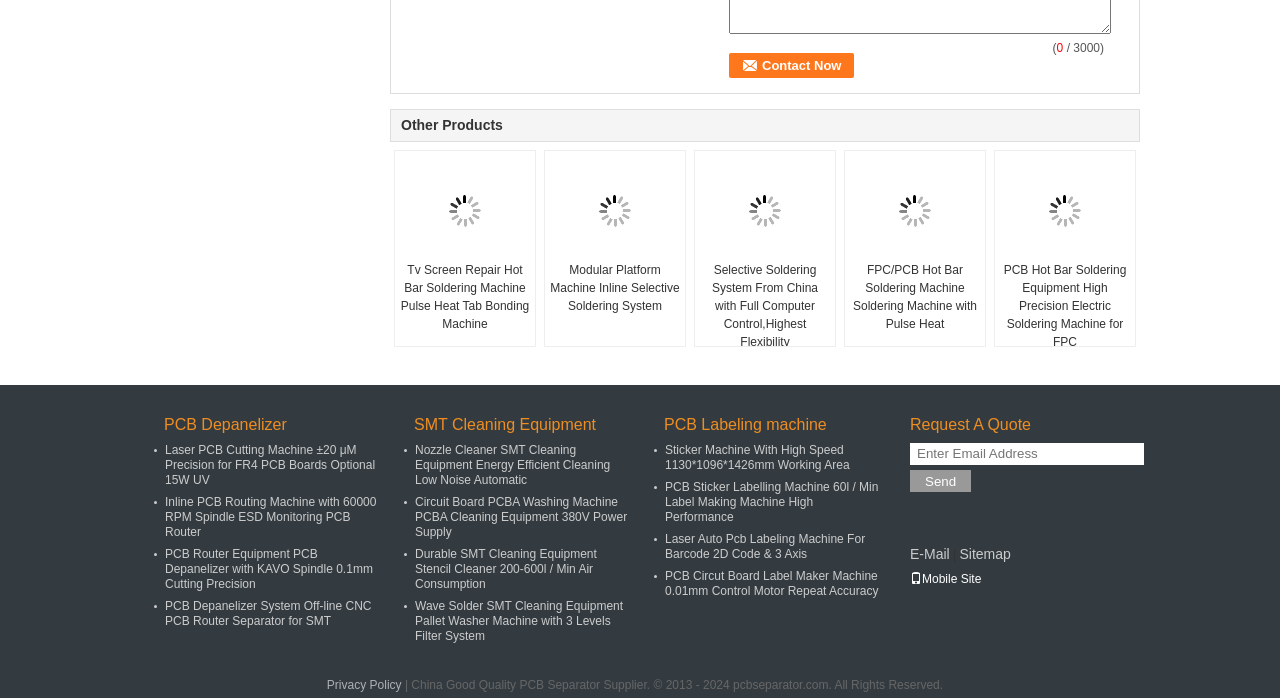Please identify the bounding box coordinates of the area that needs to be clicked to fulfill the following instruction: "Click the 'Book a Cleaner' button."

None